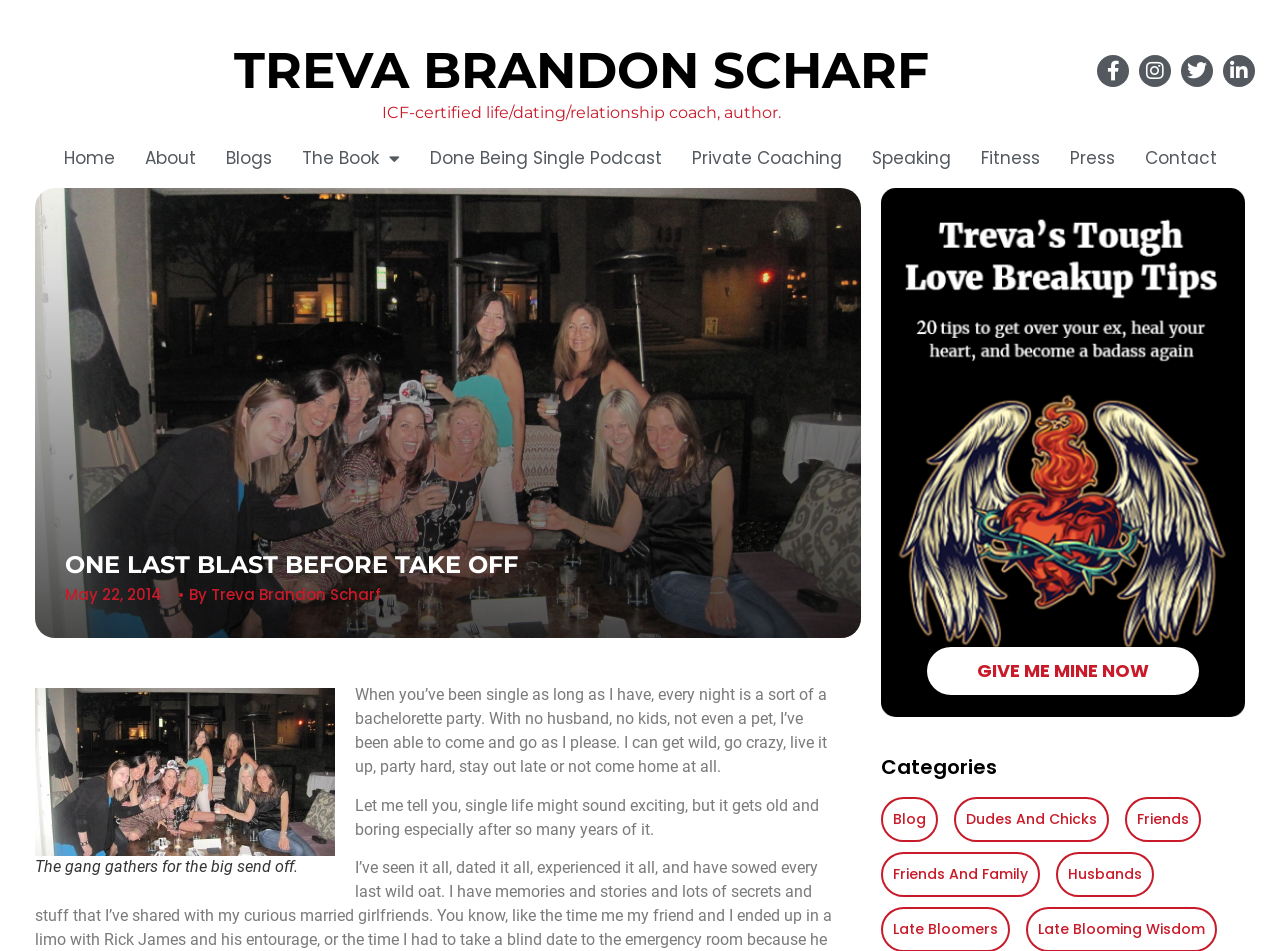Offer a meticulous description of the webpage's structure and content.

This webpage is about Treva Brandon Scharf, an ICF-certified life/dating/relationship coach and author. At the top, there is a header section with a link to the author's name, followed by a brief description of her profession. Below this, there are social media links to Facebook, Instagram, Twitter, and LinkedIn.

The main navigation menu is located below the header section, with links to various pages such as Home, About, Blogs, The Book, Done Being Single Podcast, Private Coaching, Speaking, Fitness, Press, and Contact.

The main content of the page is an article titled "ONE LAST BLAST BEFORE TAKE OFF". The article is dated May 22, 2014, and is written by Treva Brandon Scharf. The article begins with a figure that takes up about a quarter of the page, showing a group of people gathered together. The image is captioned "The gang gathers for the big send off."

The article itself is a personal reflection on the author's experience of being single for a long time. The text is divided into two paragraphs, with the first paragraph describing the freedom and excitement of being single, and the second paragraph expressing the monotony and boredom that can come with it.

To the right of the article, there is a call-to-action link that reads "GIVE ME MINE NOW". Below this, there is a section titled "Categories" with links to various categories such as Blog, Dudes And Chicks, Friends, Friends And Family, Husbands, Late Bloomers, and Late Blooming Wisdom.